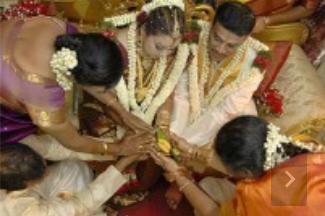Capture every detail in the image and describe it fully.

The image captures a vibrant and traditional Indian wedding ceremony, showcasing a couple seated together, adorned in elegant attire, with the bride wearing a richly embellished saree and the groom dressed in a traditional silk outfit. Both are adorned with floral garlands, symbolizing the celebration of their union. Family members surround them, actively participating in the ceremony, their hands reaching toward the center where a ceremonial item is held, likely representing an important aspect of the marriage rites. The background is filled with festive decorations, enhancing the joyous atmosphere of this significant cultural moment.